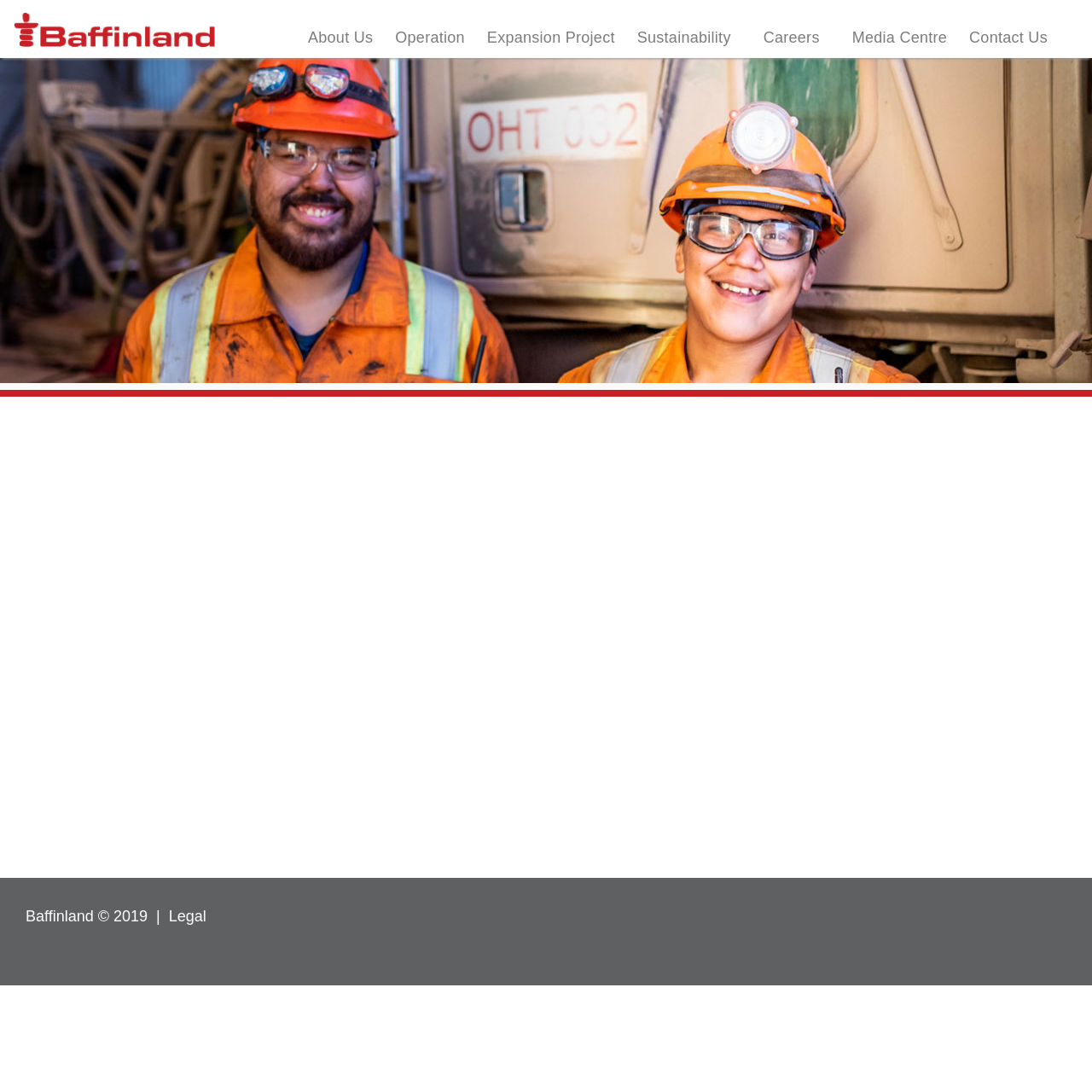What is the name of the company?
Based on the image, provide a one-word or brief-phrase response.

Baffinland